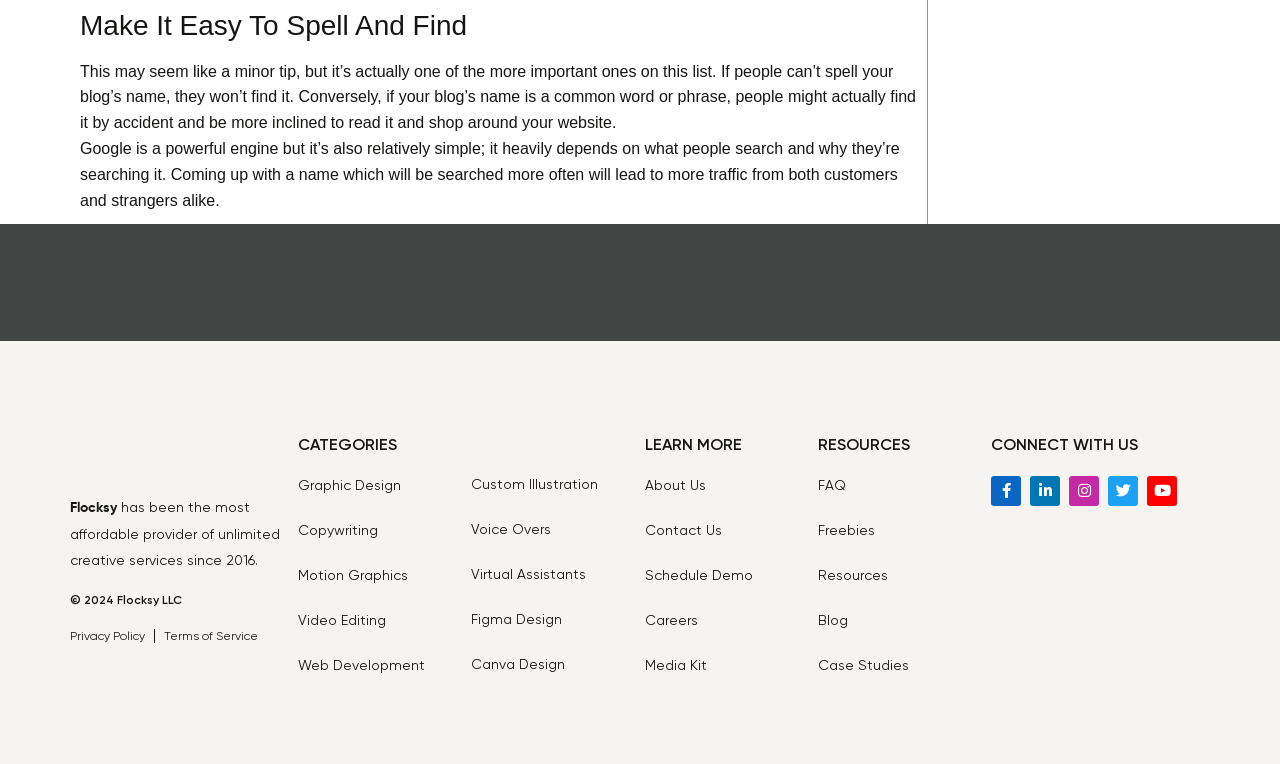What is the name of the company providing unlimited creative services?
Answer the question with detailed information derived from the image.

The answer can be found in the StaticText element with the text 'Flocksy' and its description 'has been the most affordable provider of unlimited creative services since 2016.'